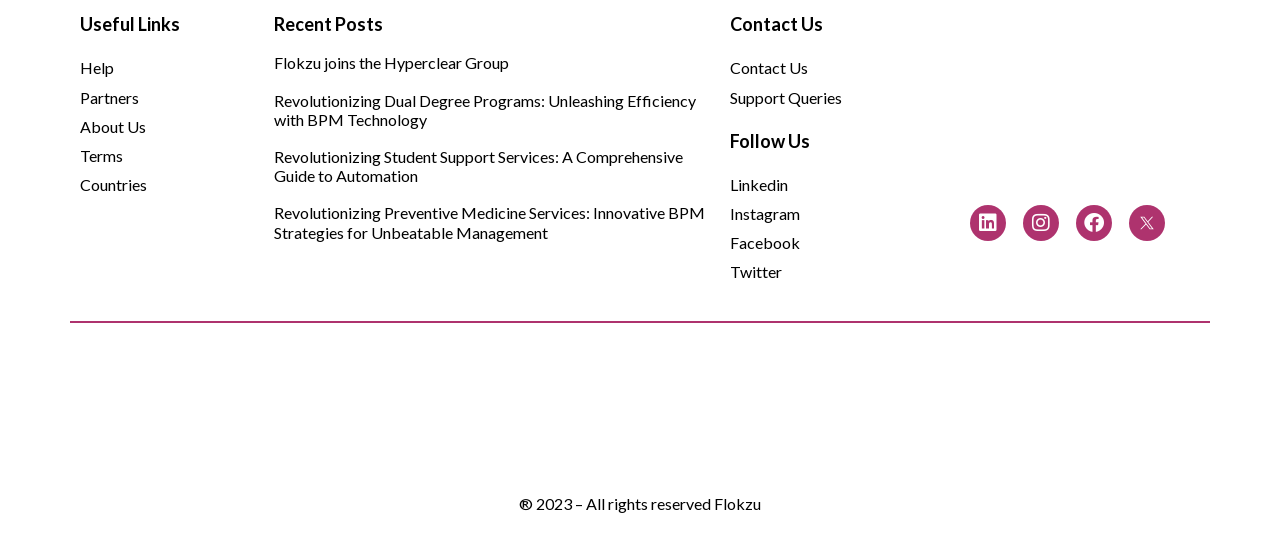Using the provided description Support Queries, find the bounding box coordinates for the UI element. Provide the coordinates in (top-left x, top-left y, bottom-right x, bottom-right y) format, ensuring all values are between 0 and 1.

[0.57, 0.151, 0.715, 0.204]